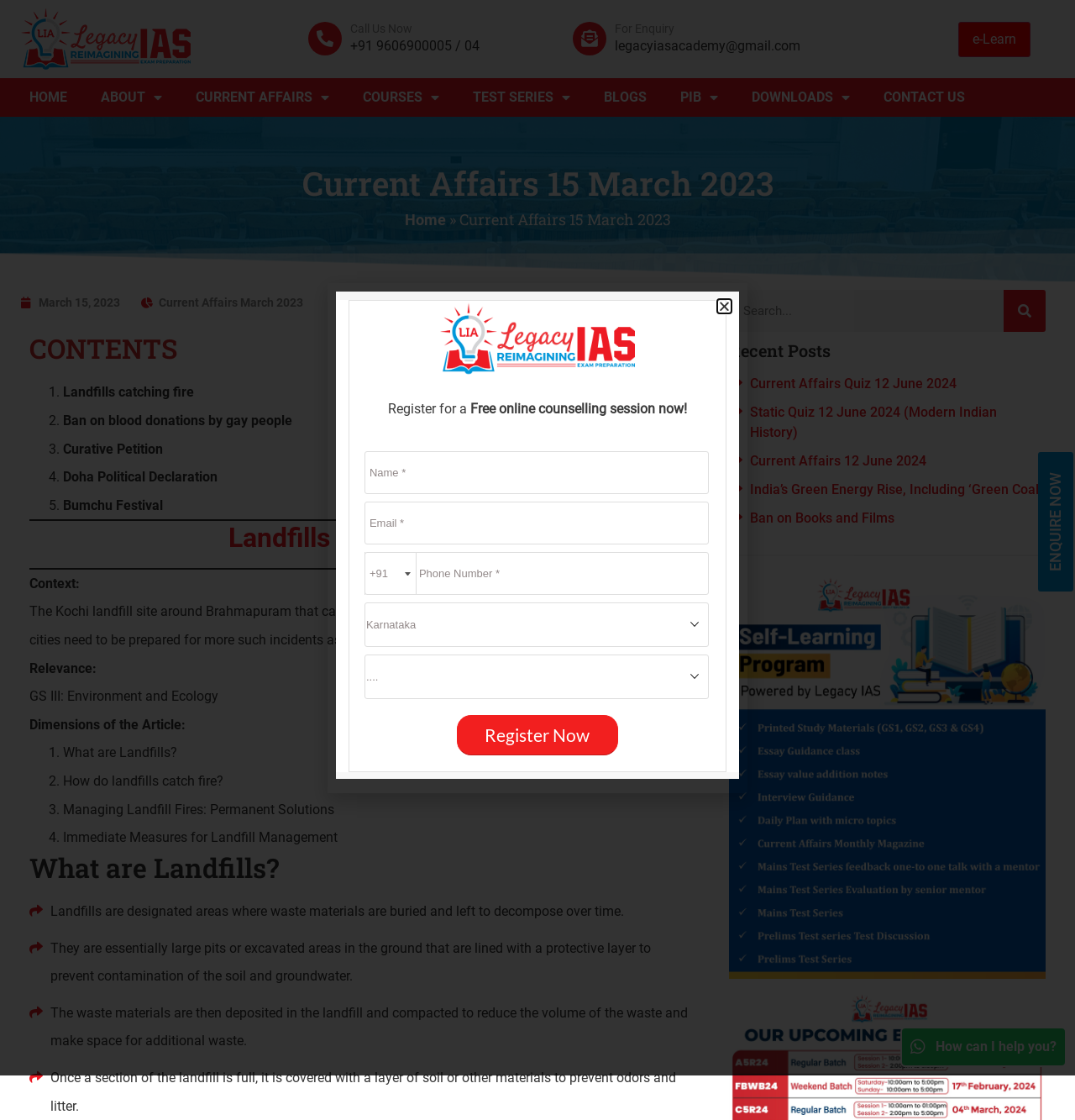What is the topic of the current affairs article?
Kindly give a detailed and elaborate answer to the question.

The topic of the current affairs article can be found in the main content section of the webpage, under the 'CONTENTS' heading. The first topic listed is 'Landfills catching fire'.